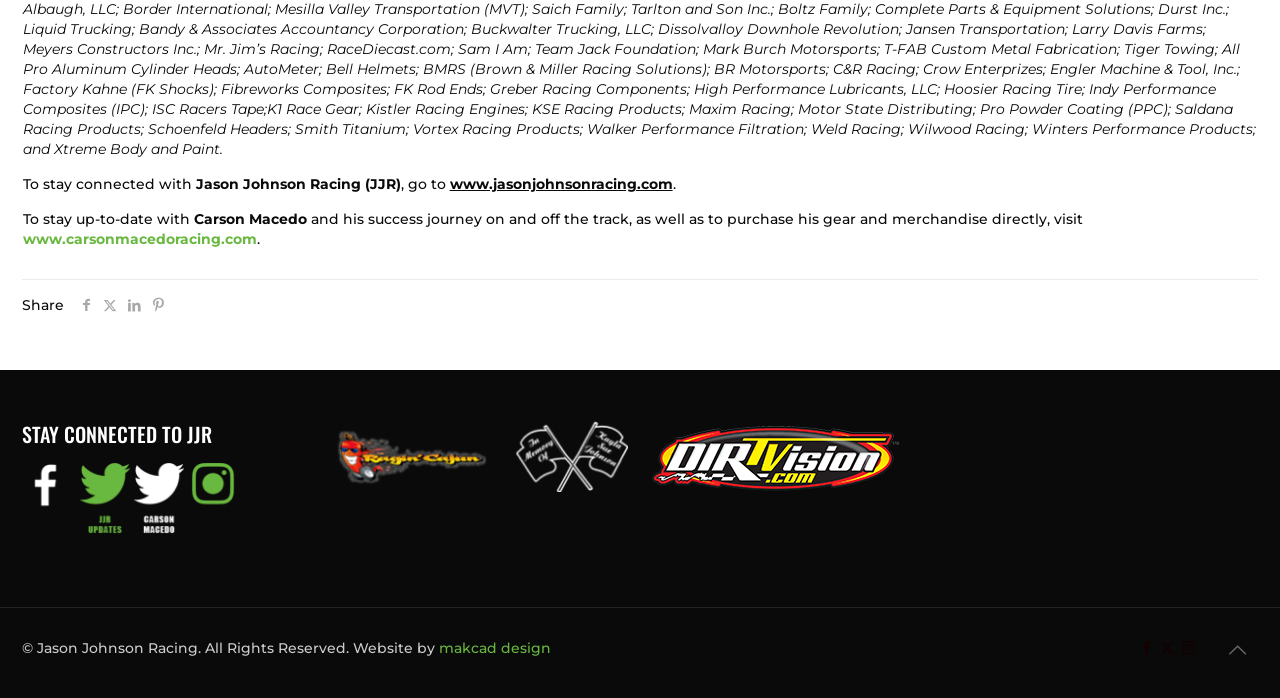How many sponsors are listed at the top of the webpage?
Please give a detailed and thorough answer to the question, covering all relevant points.

At the top of the webpage, there is a static text element that lists 30 sponsors of Jason Johnson Racing, including Albaugh, LLC, Border International, Mesilla Valley Transportation (MVT), and so on.